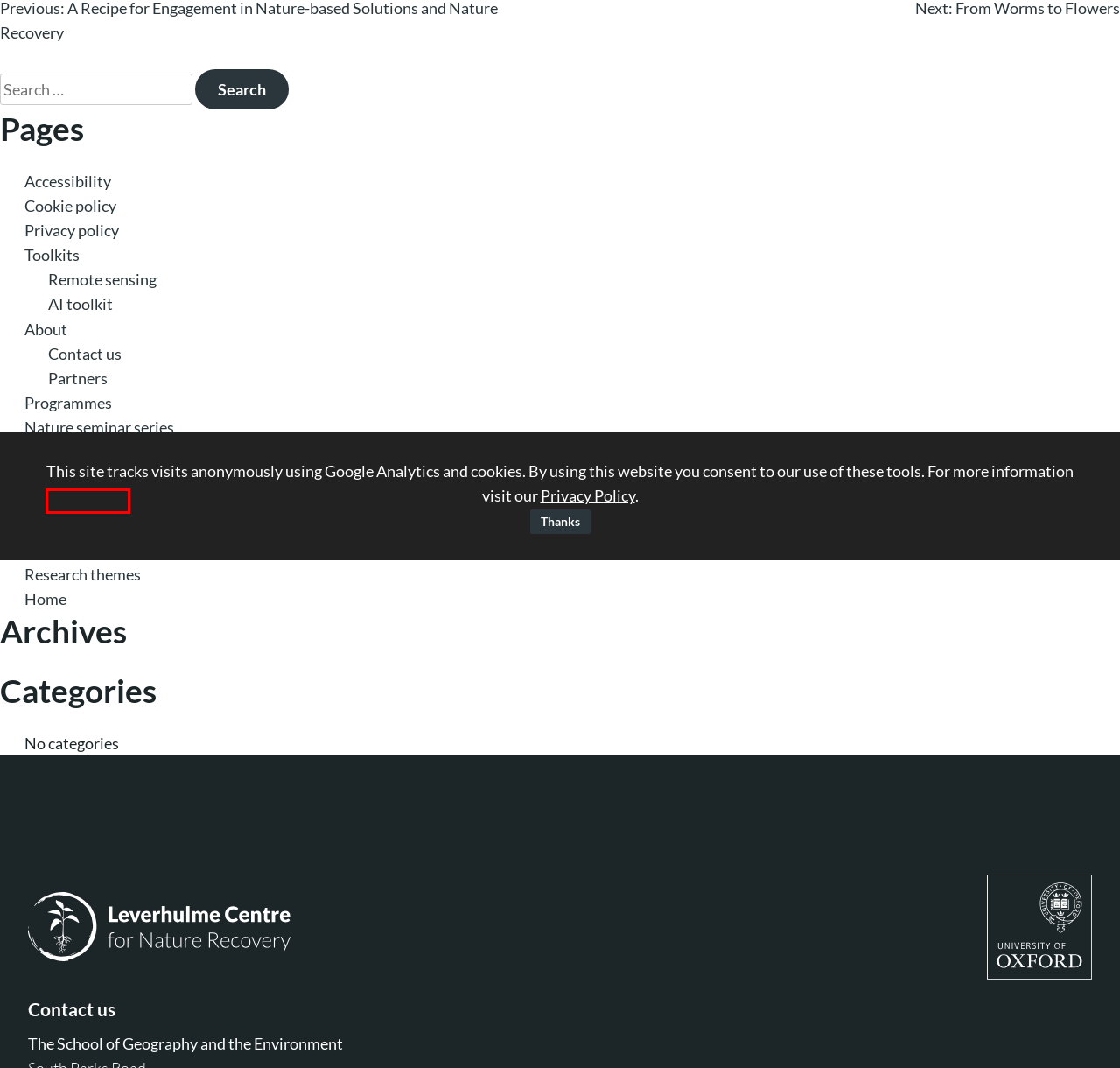Given a screenshot of a webpage with a red bounding box highlighting a UI element, choose the description that best corresponds to the new webpage after clicking the element within the red bounding box. Here are your options:
A. Leverhulme Centre for Nature Recovery | Privacy policy
B. Dan Seddon - Portfolio - Graphic, Web and Data Design
C. Leverhulme Centre for Nature Recovery | Accessibility
D. Leverhulme Centre for Nature Recovery | Past events
E. Leverhulme Centre for Nature Recovery | AI toolkit
F. Leverhulme Centre for Nature Recovery | About
G. Leverhulme Centre for Nature Recovery | Programmes
H. Leverhulme Centre for Nature Recovery | From Worms to Flowers

D